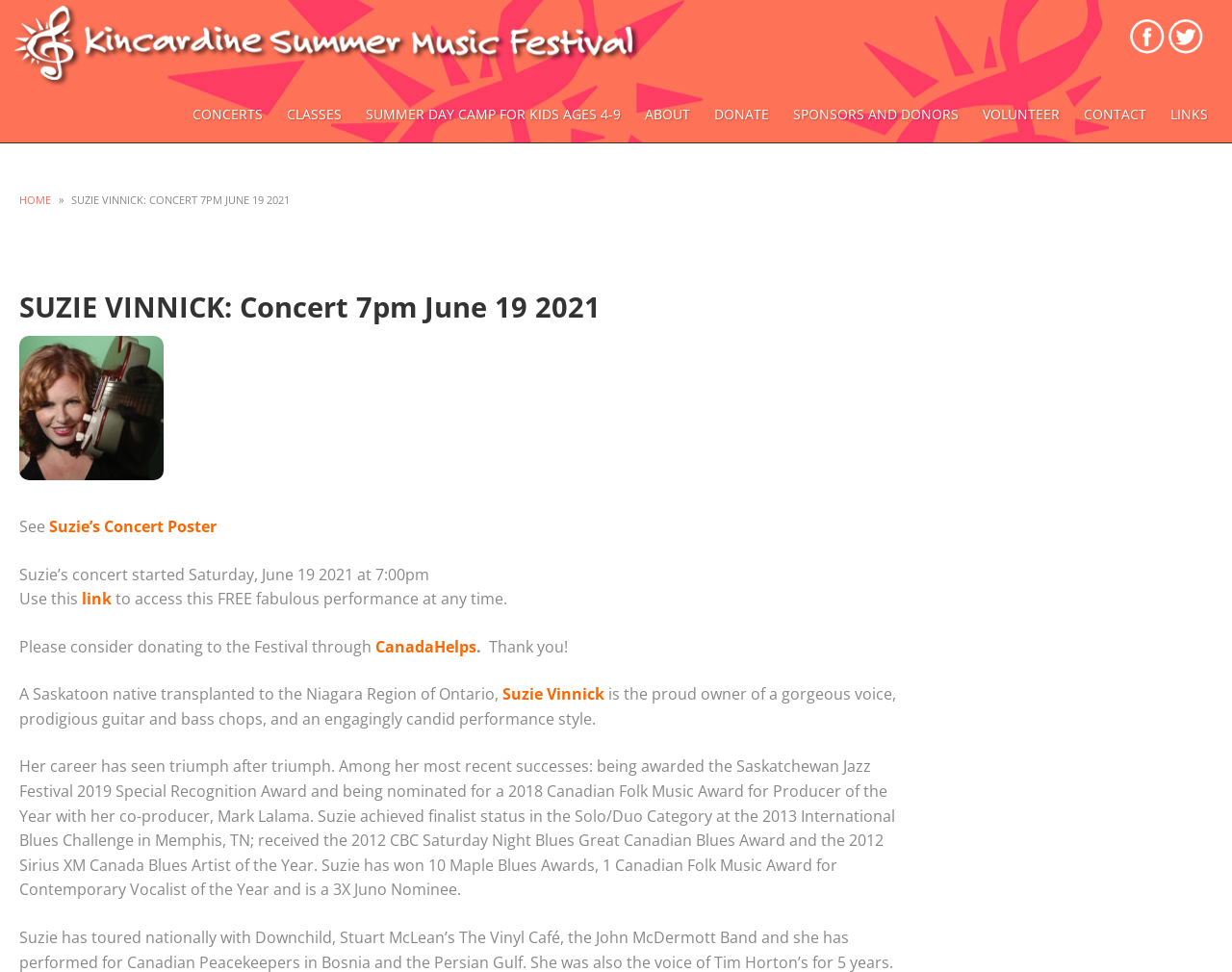Identify the coordinates of the bounding box for the element that must be clicked to accomplish the instruction: "Learn more about Suzie Vinnick".

[0.408, 0.703, 0.491, 0.725]